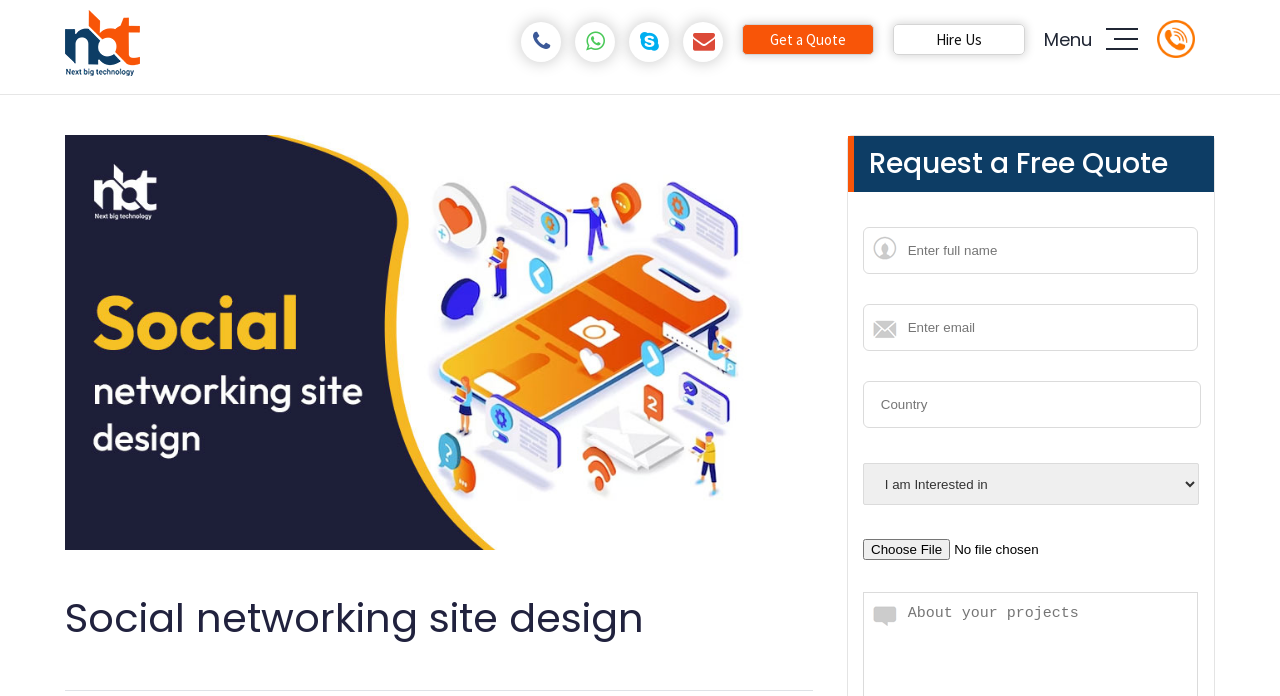Identify the bounding box coordinates of the part that should be clicked to carry out this instruction: "Enter full name in the text box".

[0.674, 0.326, 0.936, 0.394]